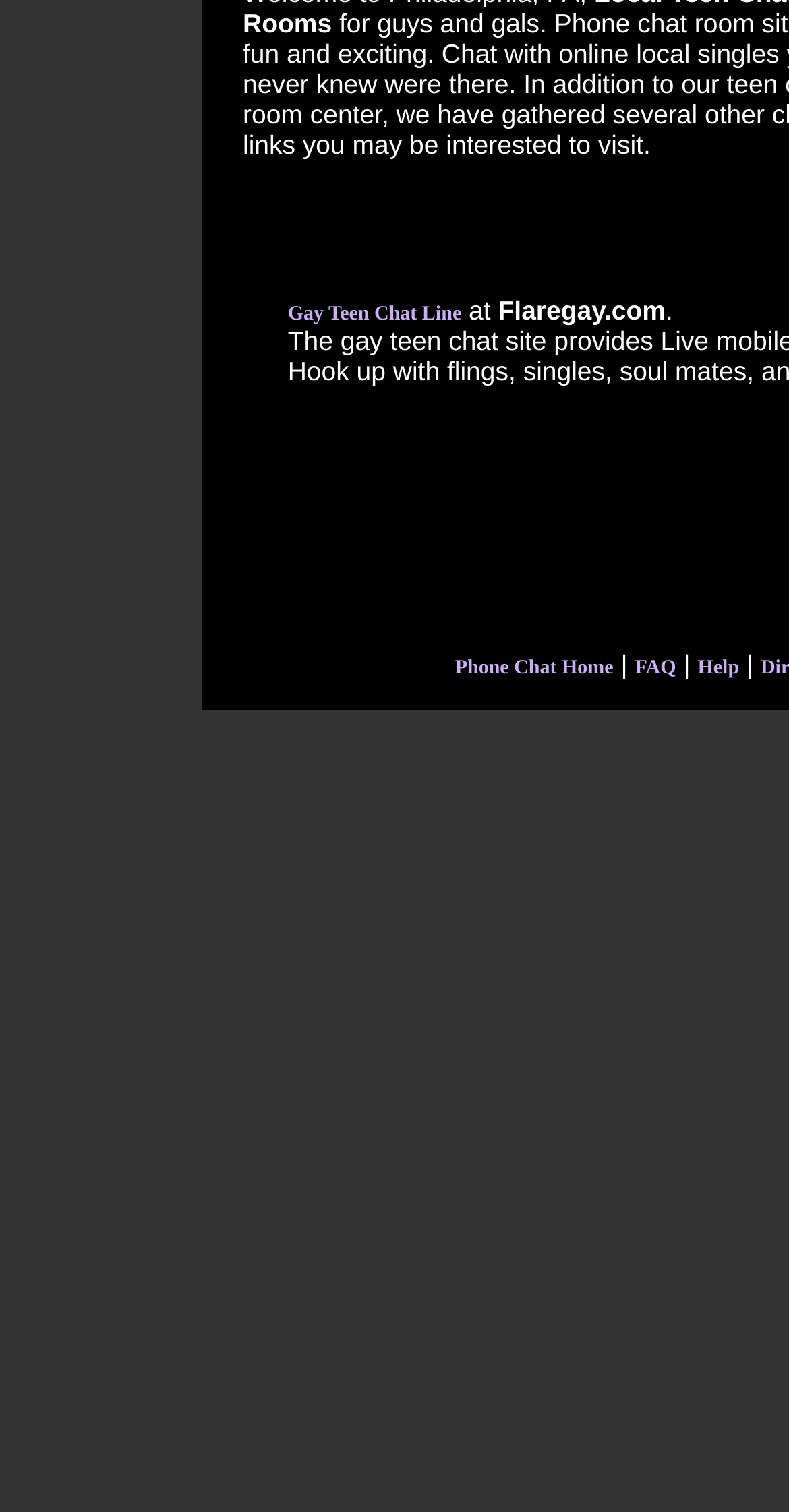Give the bounding box coordinates for the element described by: "Help".

[0.884, 0.435, 0.937, 0.449]